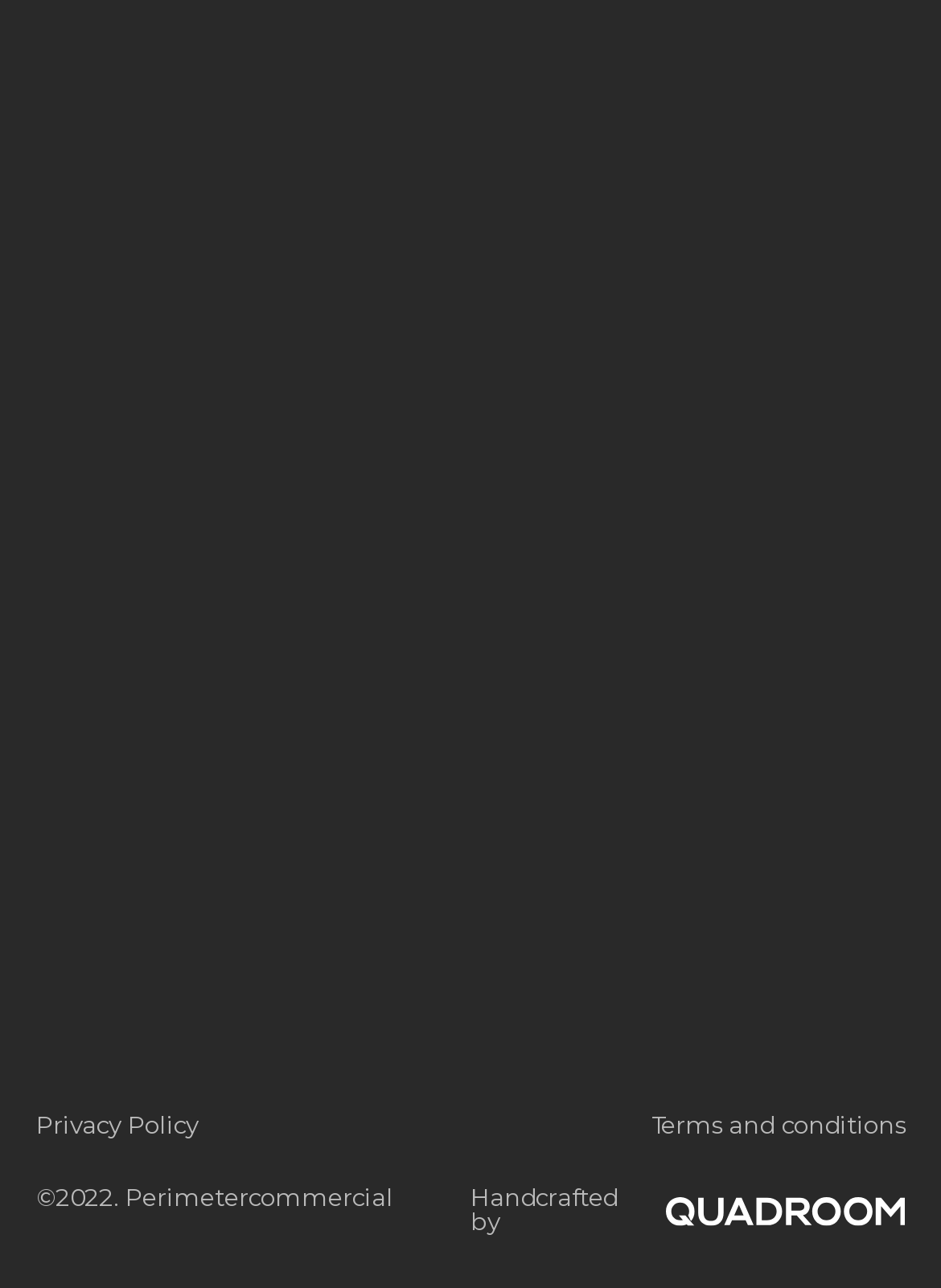What are the working hours?
Analyze the screenshot and provide a detailed answer to the question.

I found the working hours by looking at the text 'Working hours:' and the corresponding text 'Mon-Fri: 9:00 - 19:00' which is located below it.